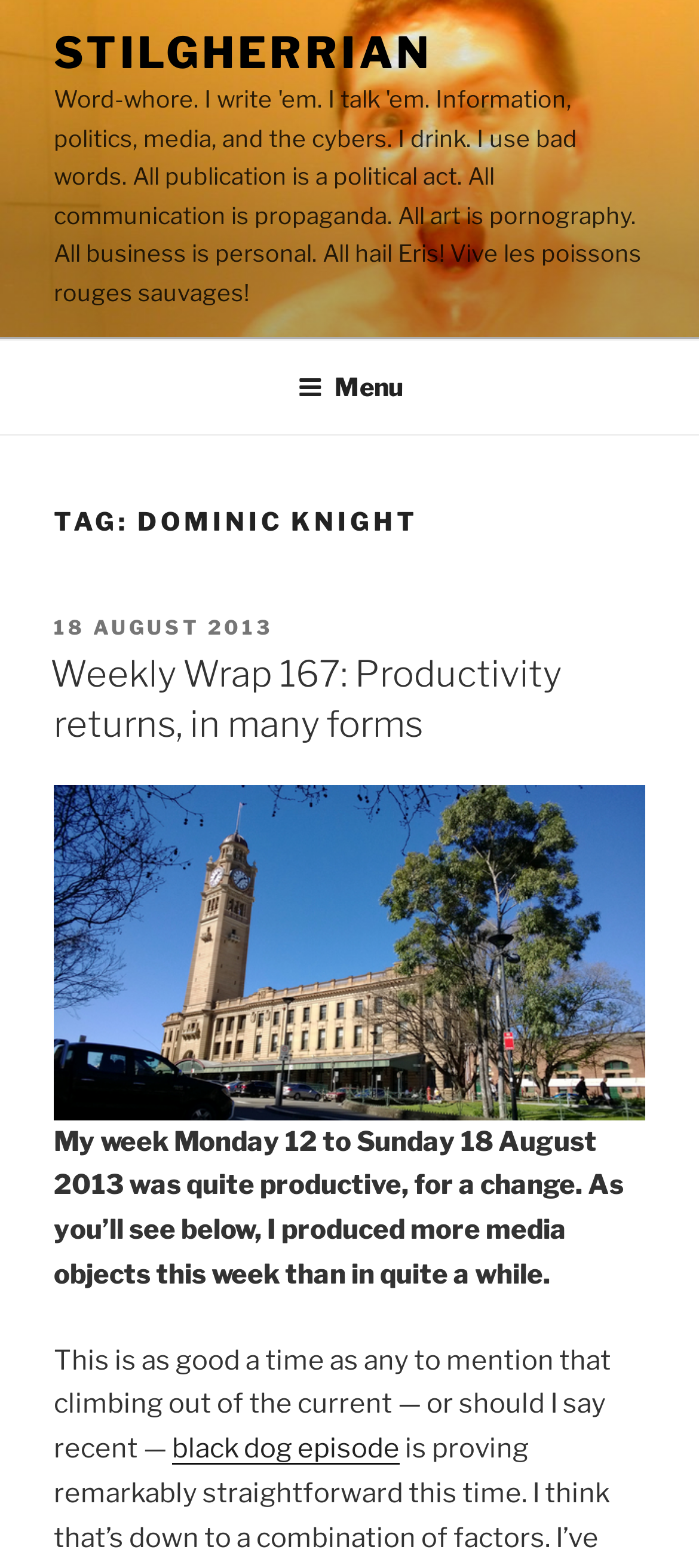Craft a detailed narrative of the webpage's structure and content.

The webpage is about Dominic Knight, with a top menu navigation bar spanning the entire width of the page. On the top left, there is a link to "STILGHERRIAN". Below the navigation bar, there is a heading "TAG: DOMINIC KNIGHT" that takes up most of the page width. 

Under the heading, there is a section with a "POSTED ON" label, followed by a link to the date "18 AUGUST 2013". Next to it, there is a heading "Weekly Wrap 167: Productivity returns, in many forms" which is also a link. 

Below this section, there is a link to an image "Winter in Sydney, dreadful: a photograph of Sydney Central station on a bright sunny day: click to embiggen" that takes up most of the page width. 

The main content of the page starts below the image, with a paragraph of text describing the author's productive week from Monday 12 to Sunday 18 August 2013. The text continues in another paragraph, mentioning a "black dog episode" which is a link.